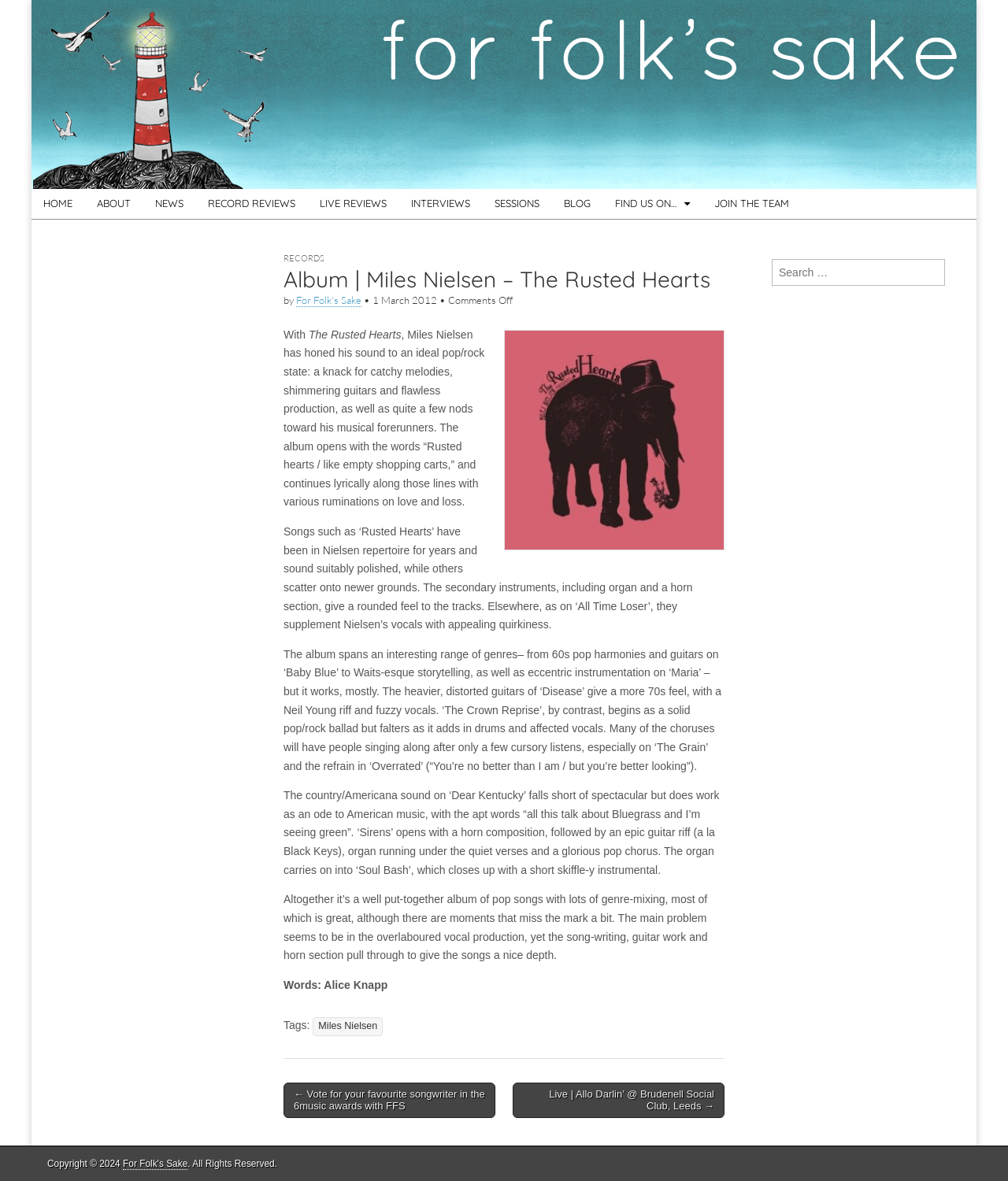Please provide a comprehensive answer to the question based on the screenshot: What is the date of the album review?

The question can be answered by looking at the time element located at the top of the album review which displays the date '1 March 2012'.